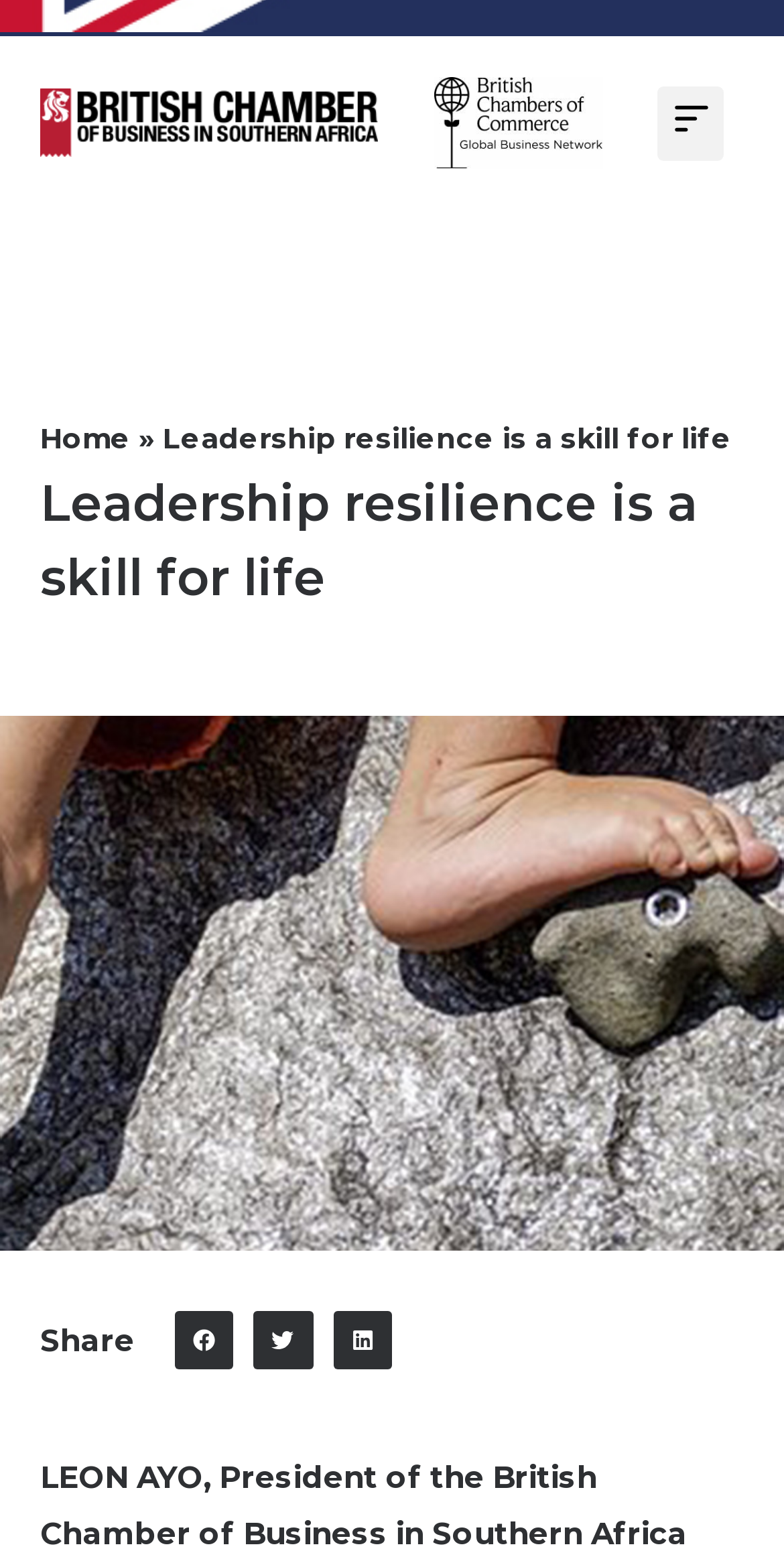Provide a one-word or short-phrase answer to the question:
How many social media share buttons are there?

3